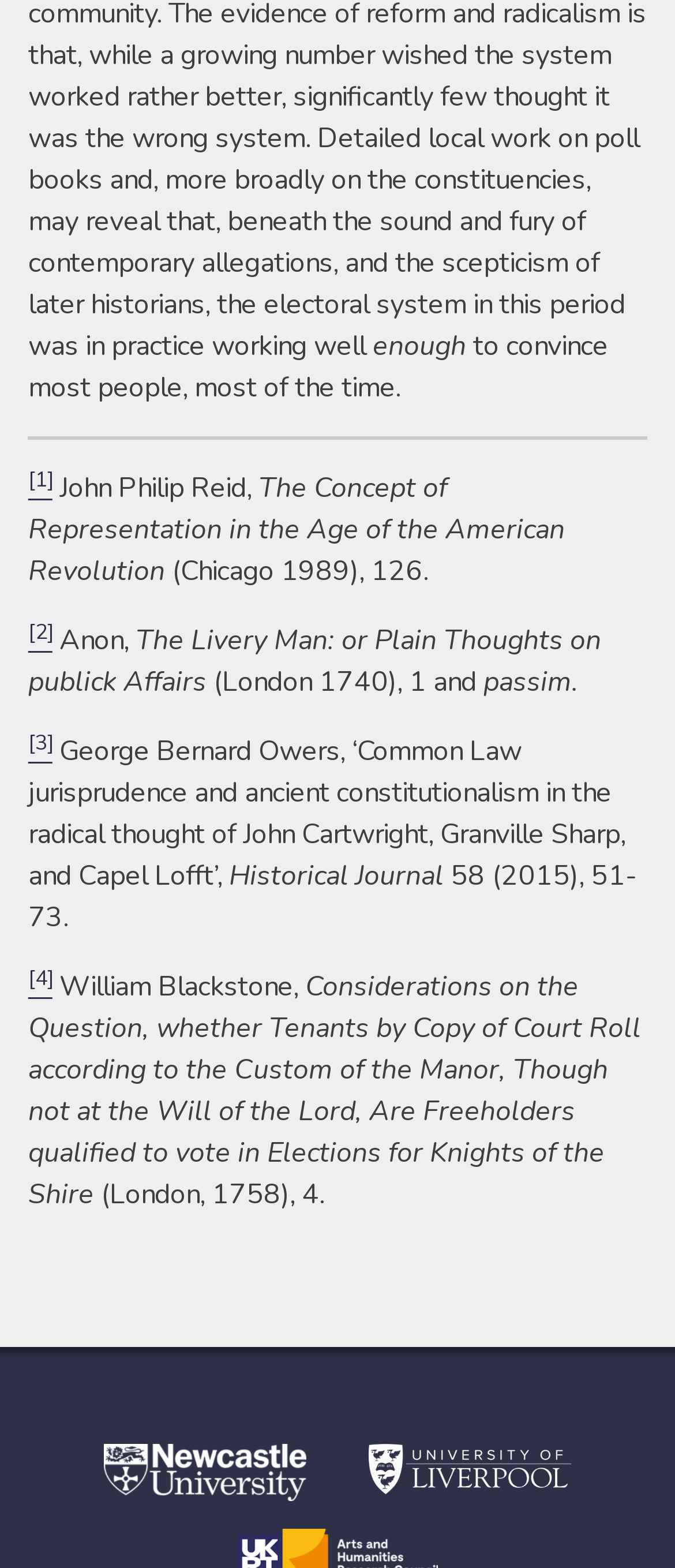What is the title of the first book mentioned?
Answer briefly with a single word or phrase based on the image.

The Concept of Representation in the Age of the American Revolution